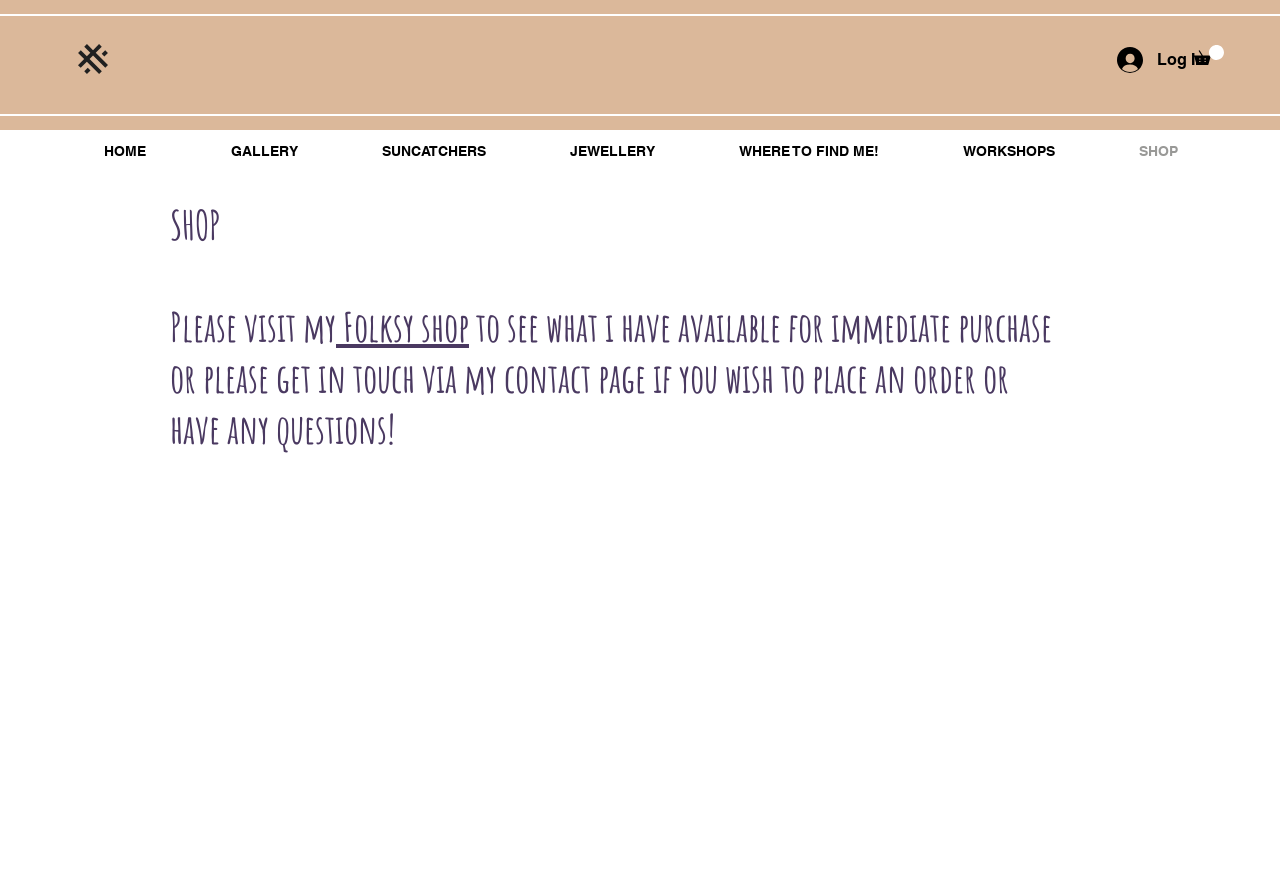What is the main category of products in this shop?
From the screenshot, supply a one-word or short-phrase answer.

Unknown